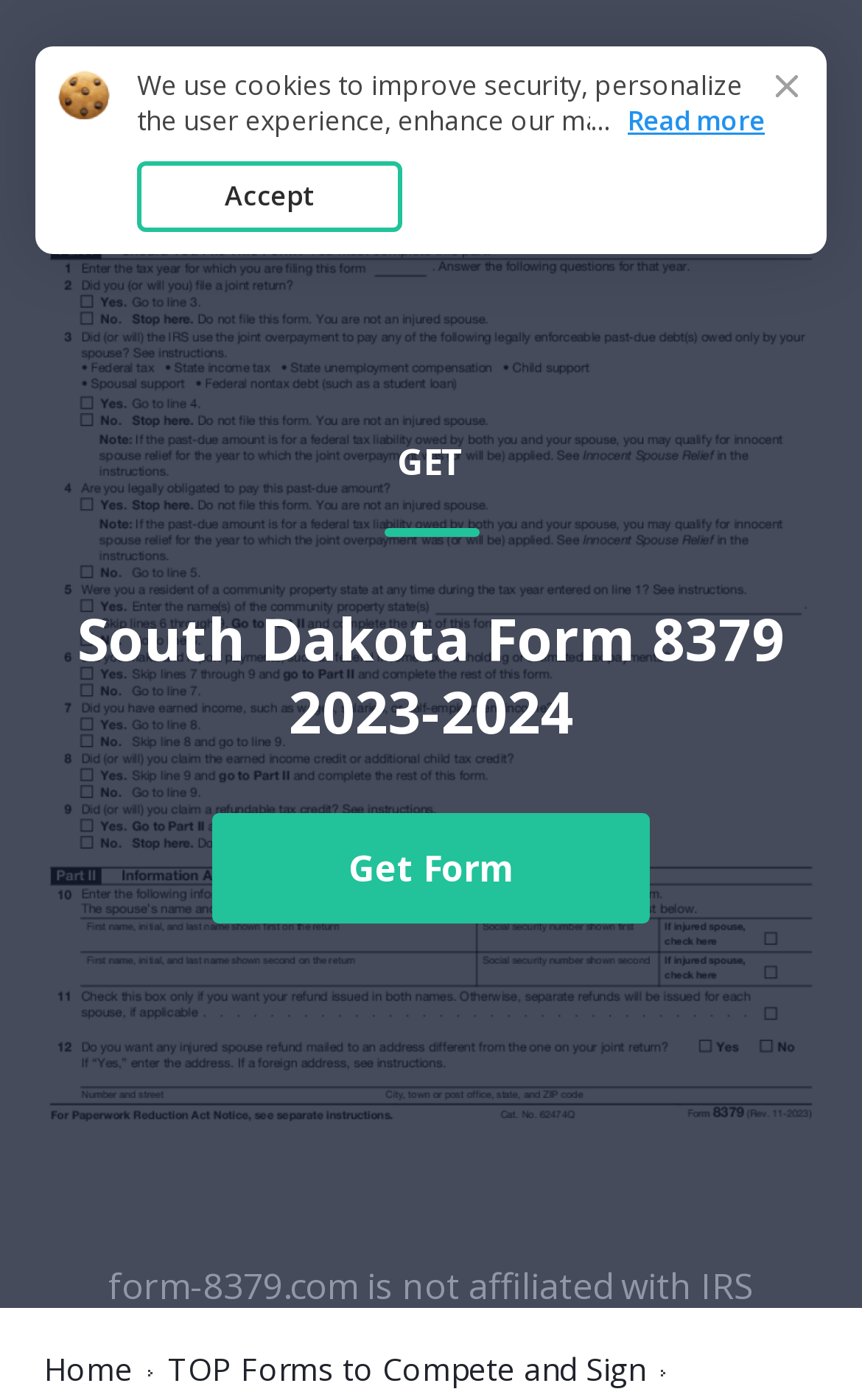What is the purpose of the cookies used on this website?
Please provide a single word or phrase based on the screenshot.

Improve security, personalize user experience